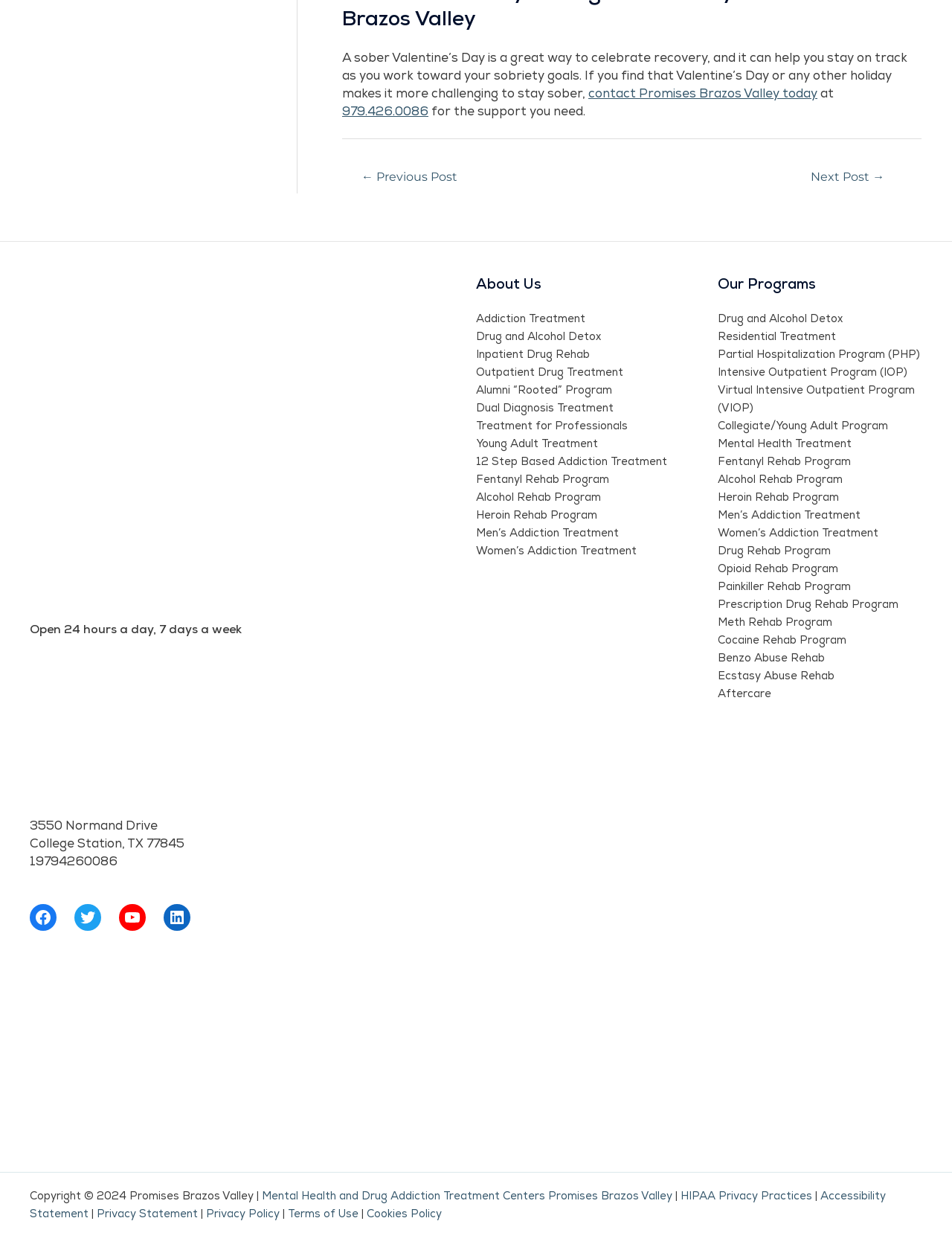Determine the bounding box coordinates of the element that should be clicked to execute the following command: "Call 979.426.0086 for support".

[0.359, 0.083, 0.45, 0.095]